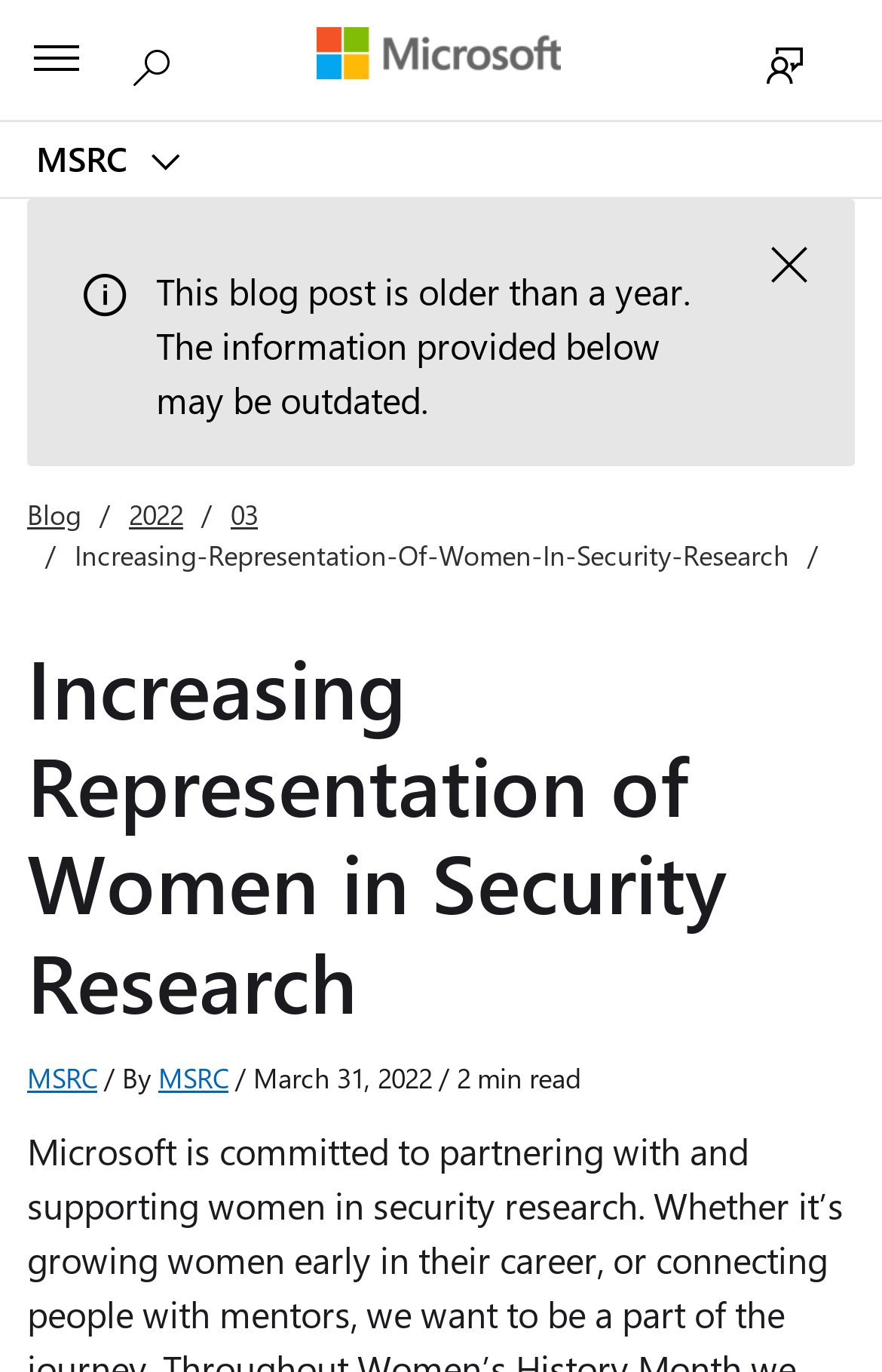What is the main title displayed on this webpage?

Increasing Representation of Women in Security Research